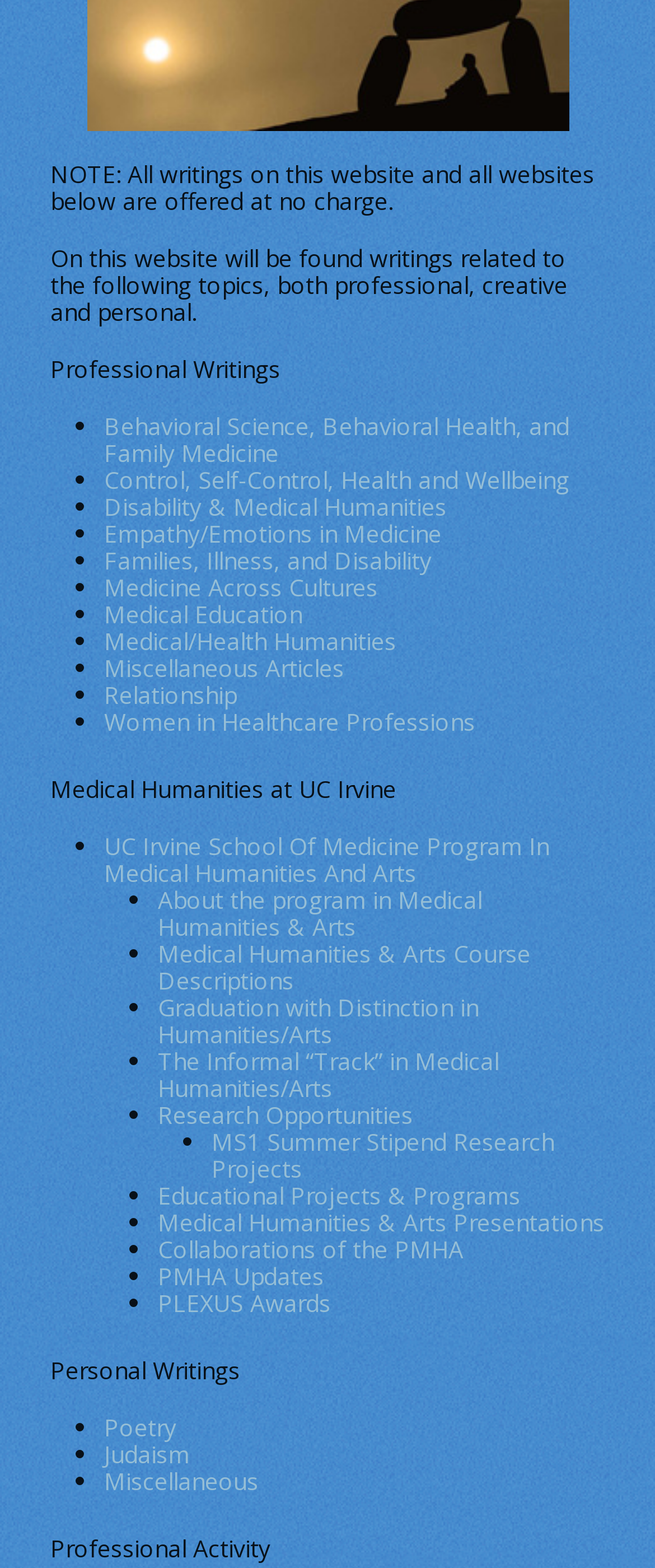Kindly determine the bounding box coordinates for the clickable area to achieve the given instruction: "Read about 'Women in Healthcare Professions'".

[0.159, 0.45, 0.726, 0.47]